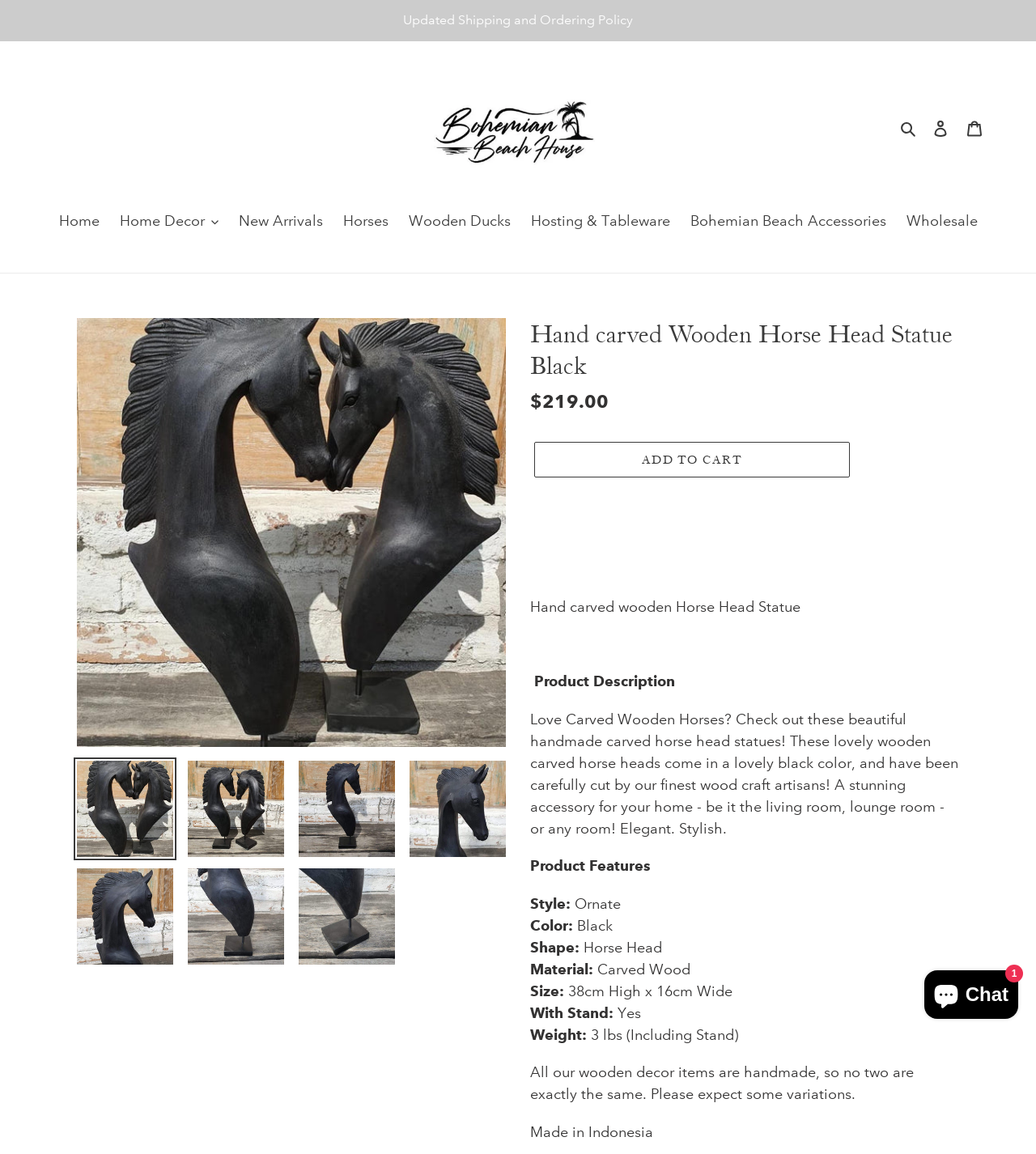Determine the coordinates of the bounding box that should be clicked to complete the instruction: "Read 'Advaita Vedanta Philosophy'". The coordinates should be represented by four float numbers between 0 and 1: [left, top, right, bottom].

None